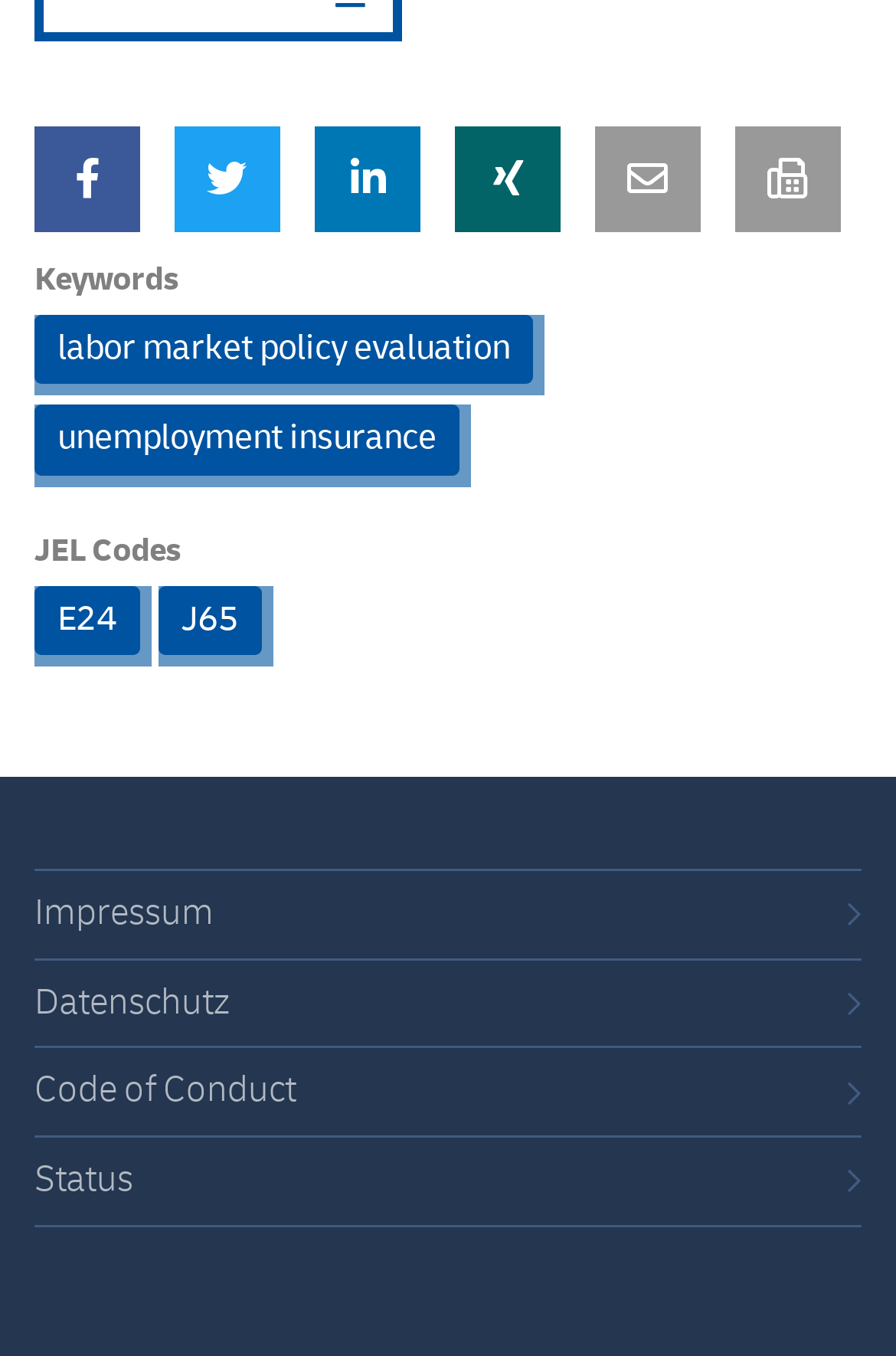Using the provided element description: "Code of Conduct", determine the bounding box coordinates of the corresponding UI element in the screenshot.

[0.038, 0.79, 0.331, 0.82]